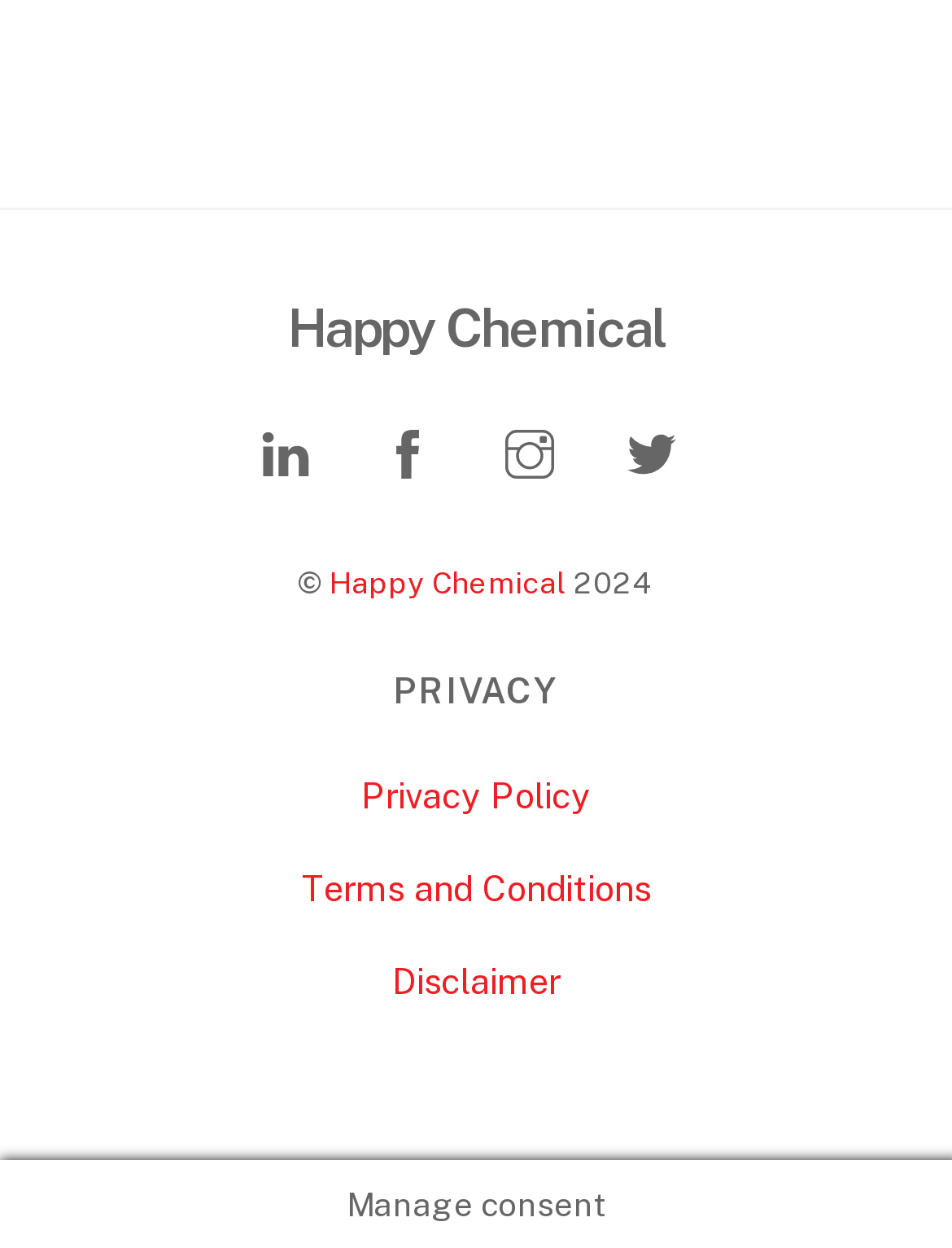Bounding box coordinates are specified in the format (top-left x, top-left y, bottom-right x, bottom-right y). All values are floating point numbers bounded between 0 and 1. Please provide the bounding box coordinate of the region this sentence describes: situs togel online terpercaya

None